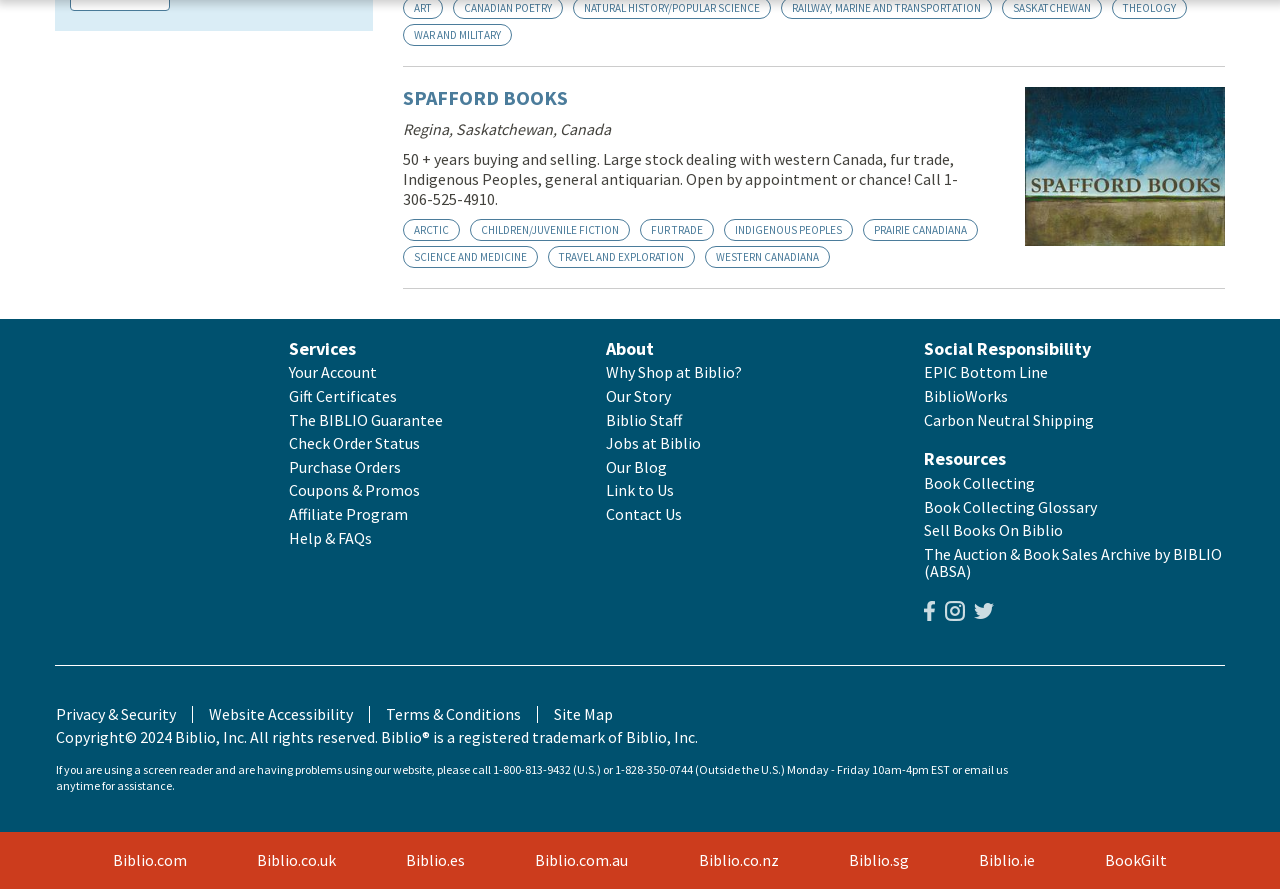Provide a short answer to the following question with just one word or phrase: What is the name of the website that the bookstore is affiliated with?

Biblio